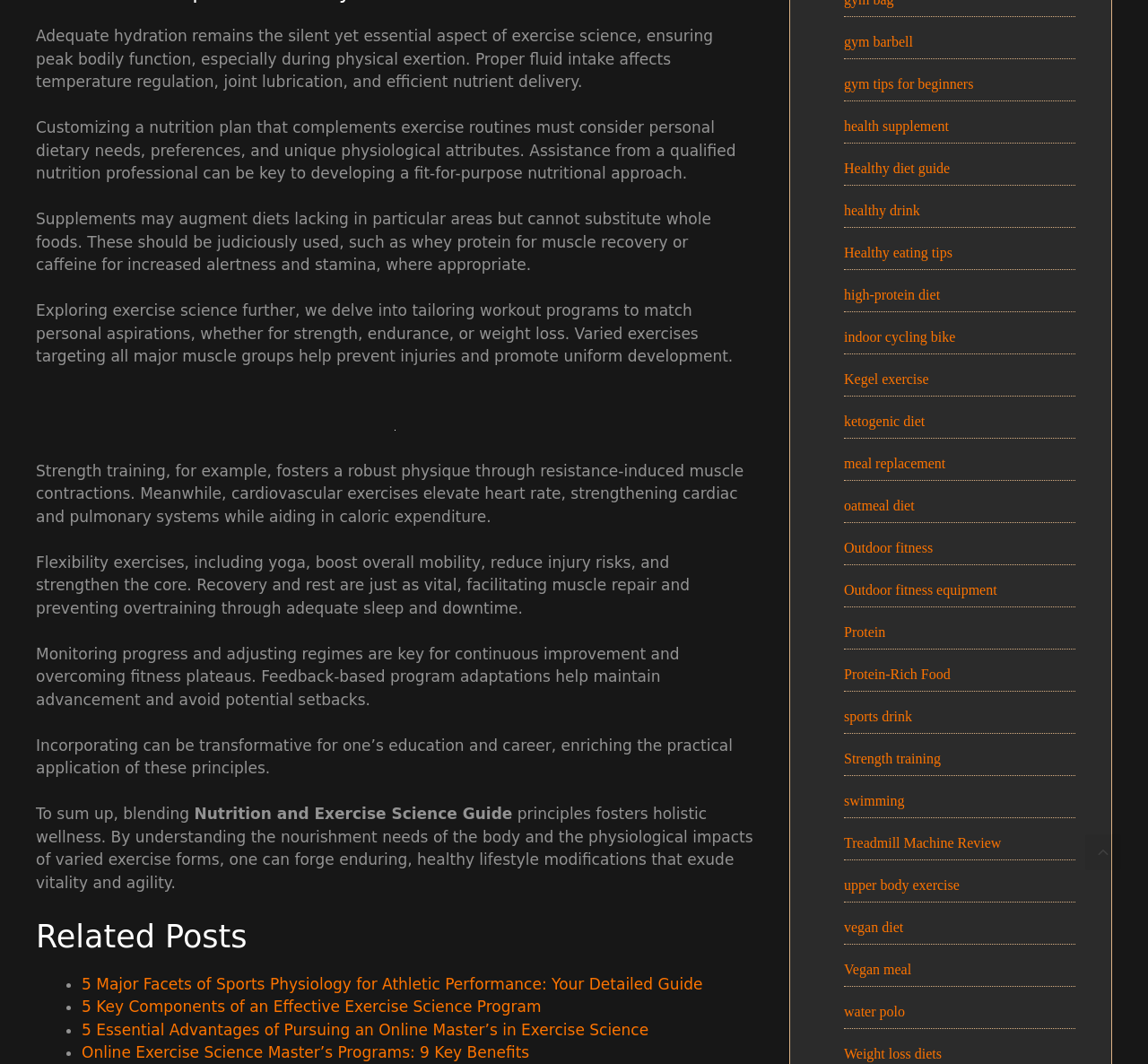What is the importance of monitoring progress in a fitness program?
Please craft a detailed and exhaustive response to the question.

According to the webpage, monitoring progress is crucial in a fitness program because it allows individuals to adjust their regime and make changes as needed. This helps to maintain advancement and avoid potential setbacks or plateaus.